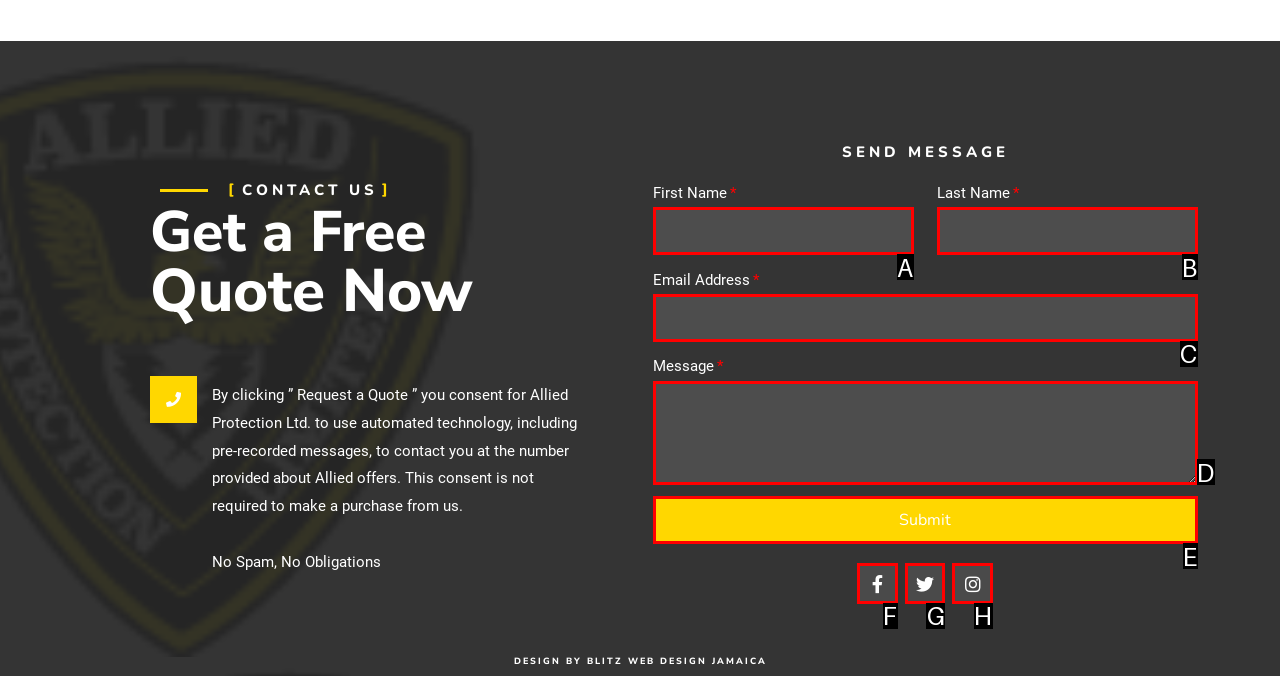Based on the description: parent_node: Message name="form_fields[message]", identify the matching lettered UI element.
Answer by indicating the letter from the choices.

D